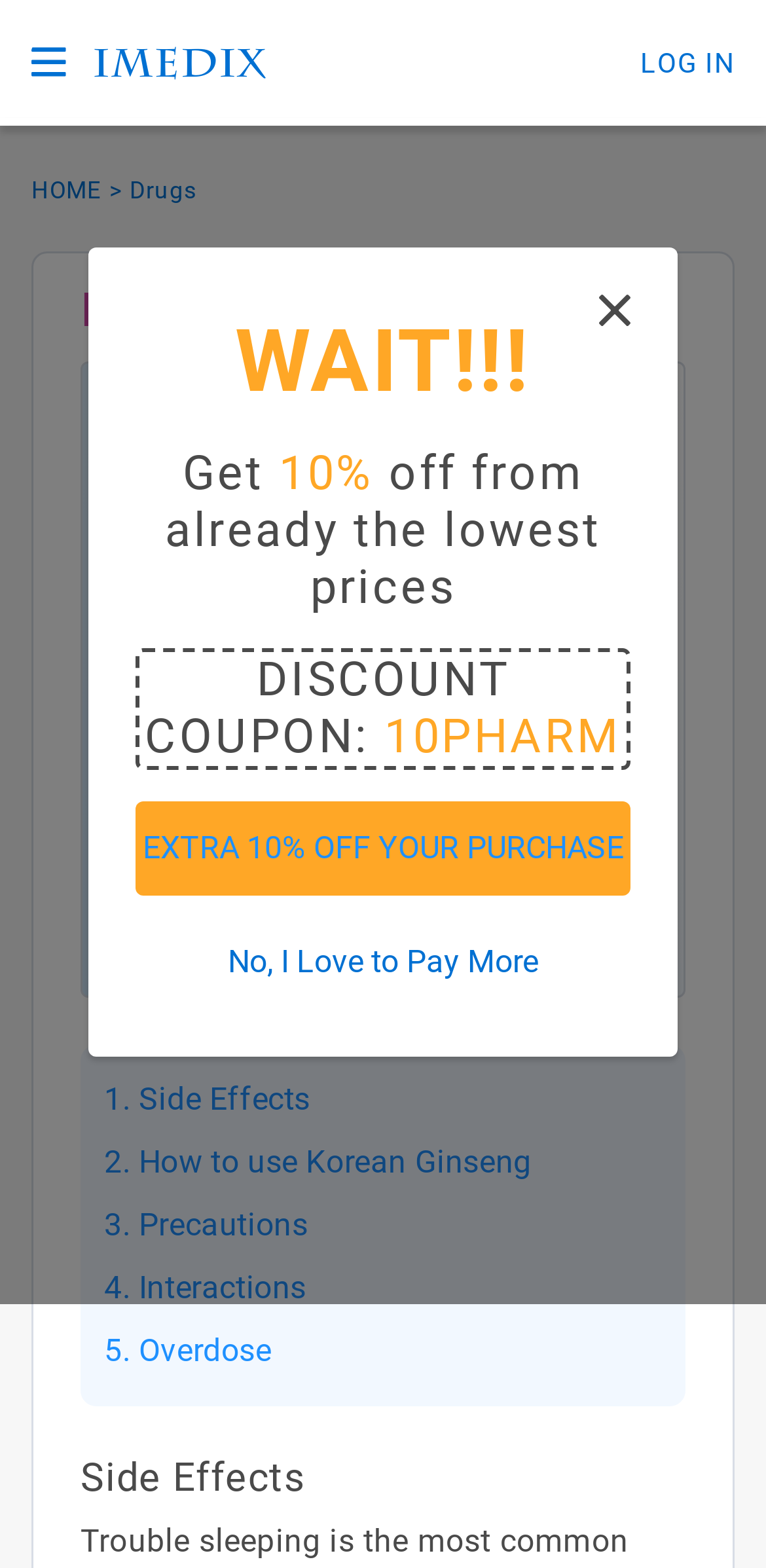How many links are there in the side effects section?
Please provide an in-depth and detailed response to the question.

The number of links in the side effects section can be found by counting the link elements with the text '1. Side Effects', '2. How to use Korean Ginseng', '3. Precautions', '4. Interactions', and '5. Overdose'.